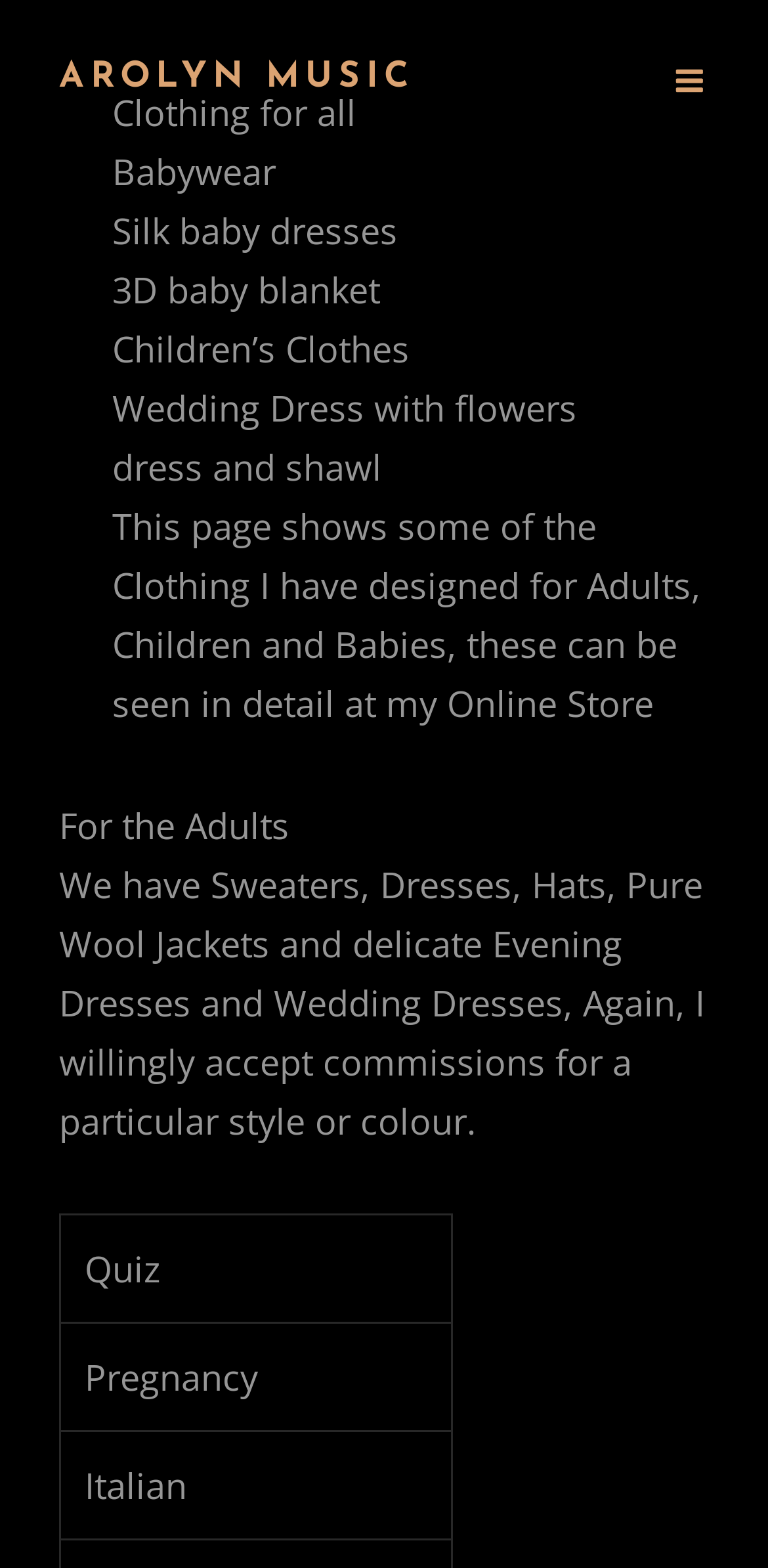From the webpage screenshot, identify the region described by Arolyn Music. Provide the bounding box coordinates as (top-left x, top-left y, bottom-right x, bottom-right y), with each value being a floating point number between 0 and 1.

[0.077, 0.038, 0.541, 0.061]